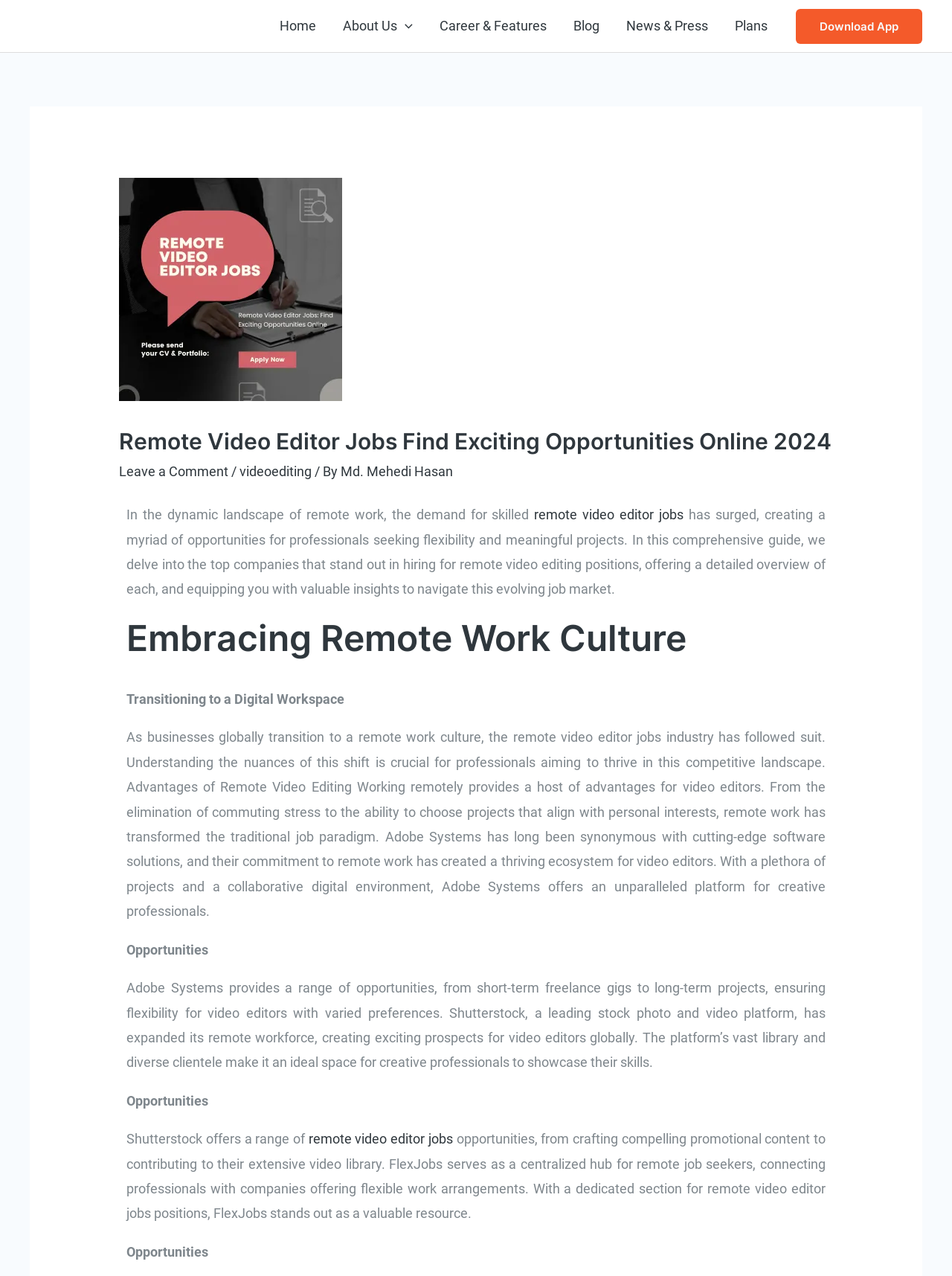Based on the image, please elaborate on the answer to the following question:
What is the main topic of this webpage?

Based on the webpage content, the main topic is about remote video editor jobs, which is evident from the header 'Remote Video Editor Jobs Find Exciting Opportunities Online 2024' and the subsequent text discussing the demand for skilled remote video editor jobs.